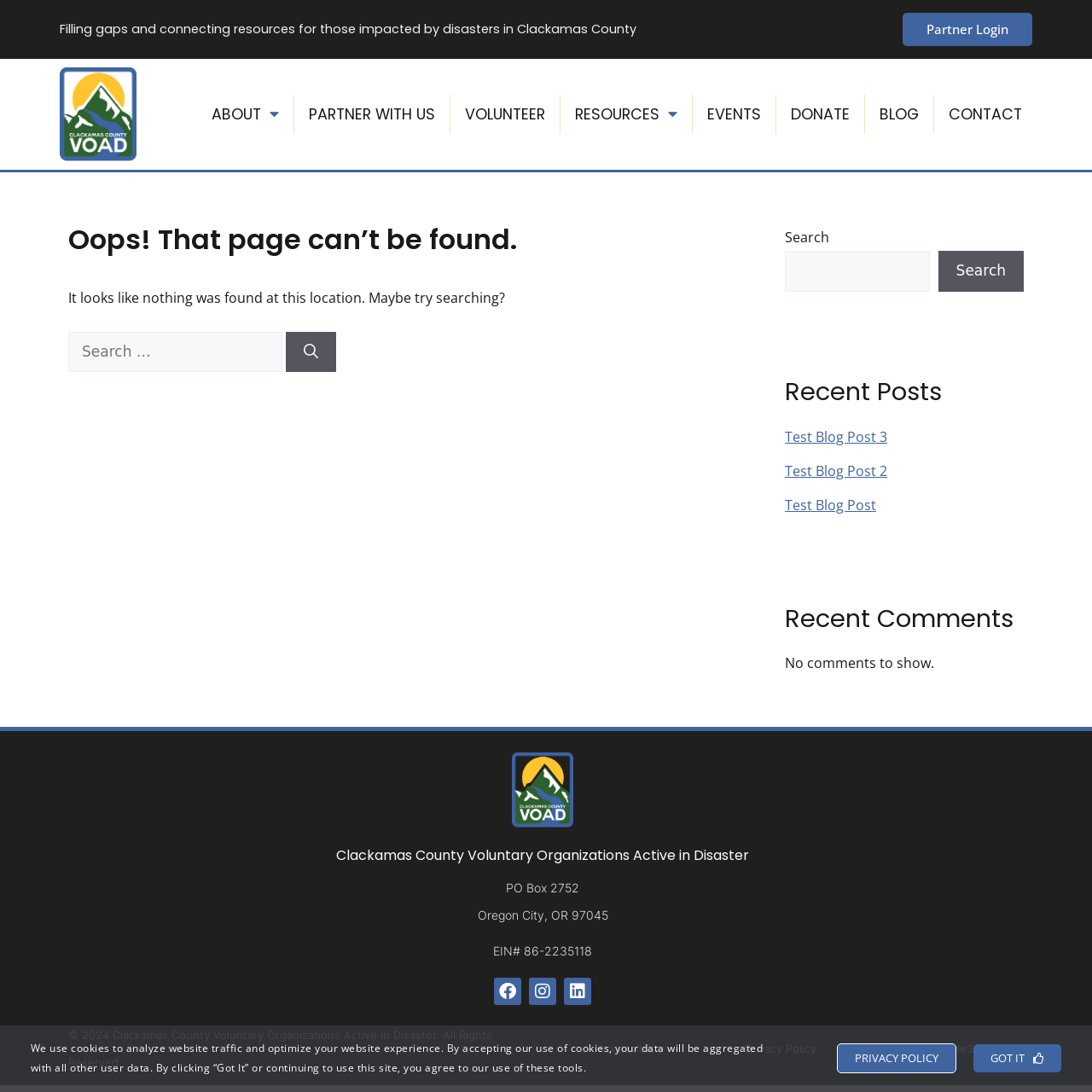Determine the bounding box coordinates for the element that should be clicked to follow this instruction: "Go to the home page". The coordinates should be given as four float numbers between 0 and 1, in the format [left, top, right, bottom].

[0.055, 0.062, 0.125, 0.148]